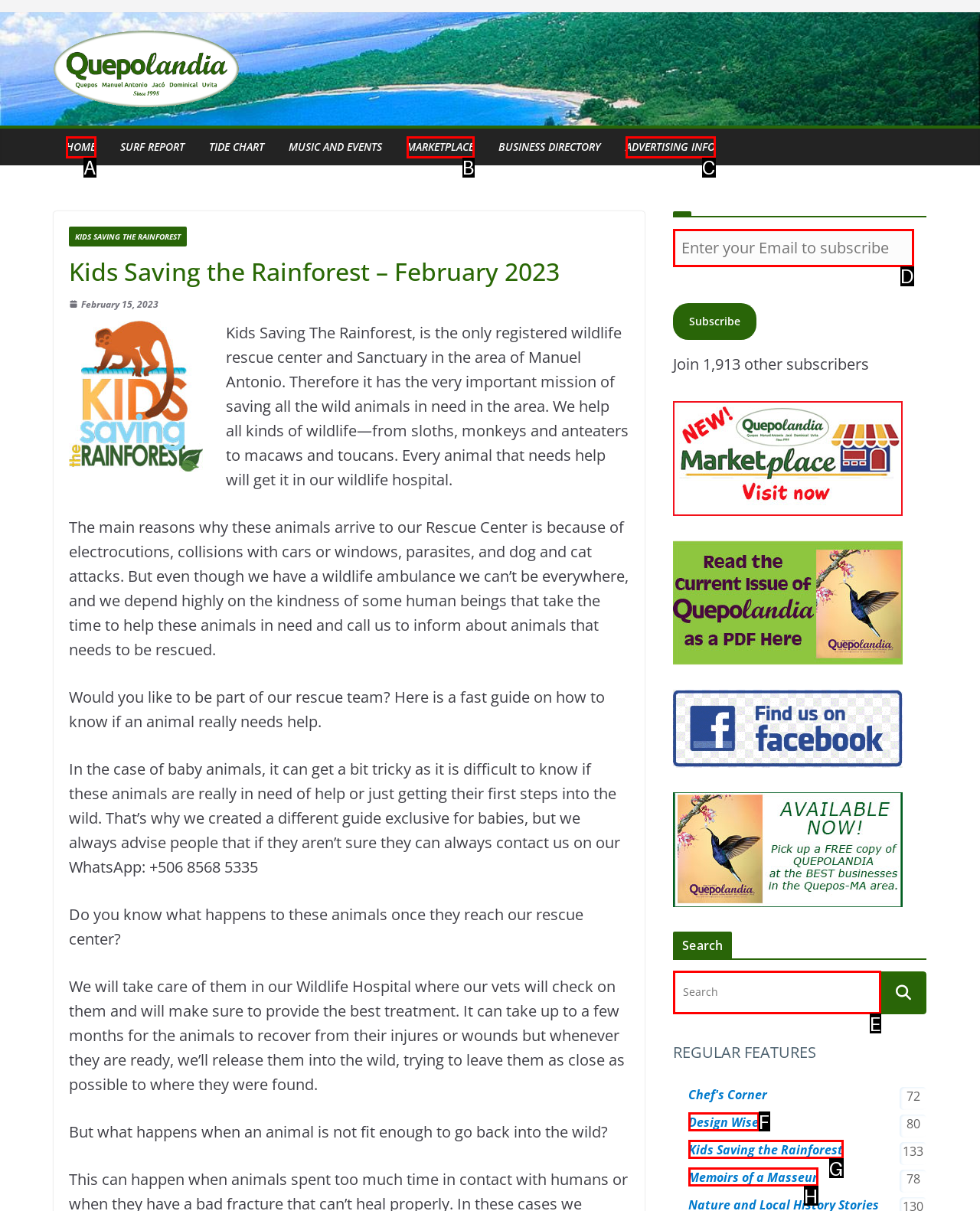Select the option that corresponds to the description: name="s" placeholder="Search"
Respond with the letter of the matching choice from the options provided.

E